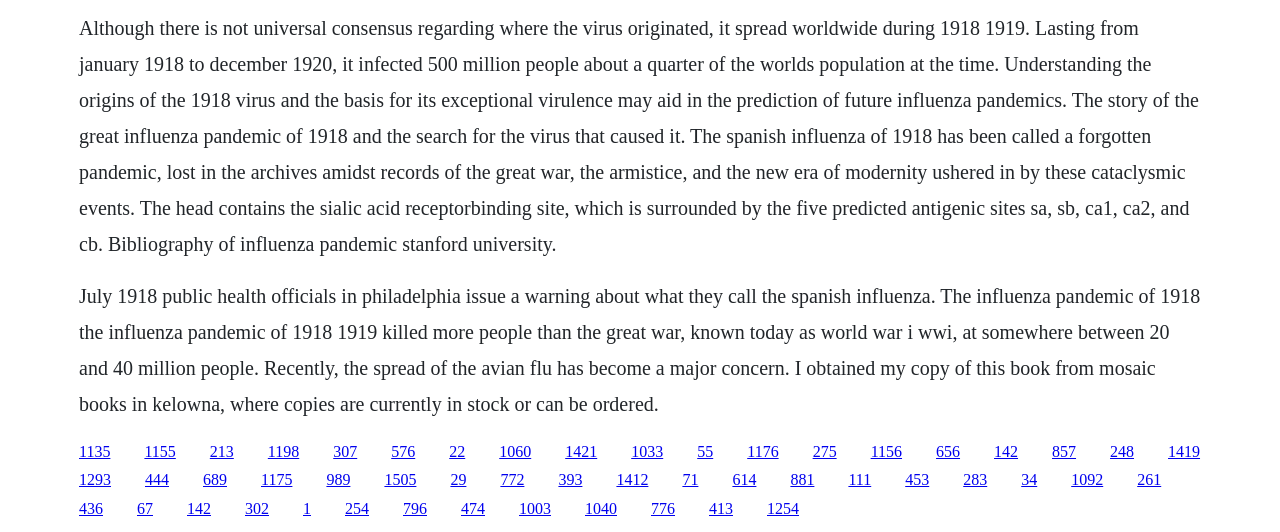Bounding box coordinates should be in the format (top-left x, top-left y, bottom-right x, bottom-right y) and all values should be floating point numbers between 0 and 1. Determine the bounding box coordinate for the UI element described as: 1033

[0.493, 0.832, 0.518, 0.864]